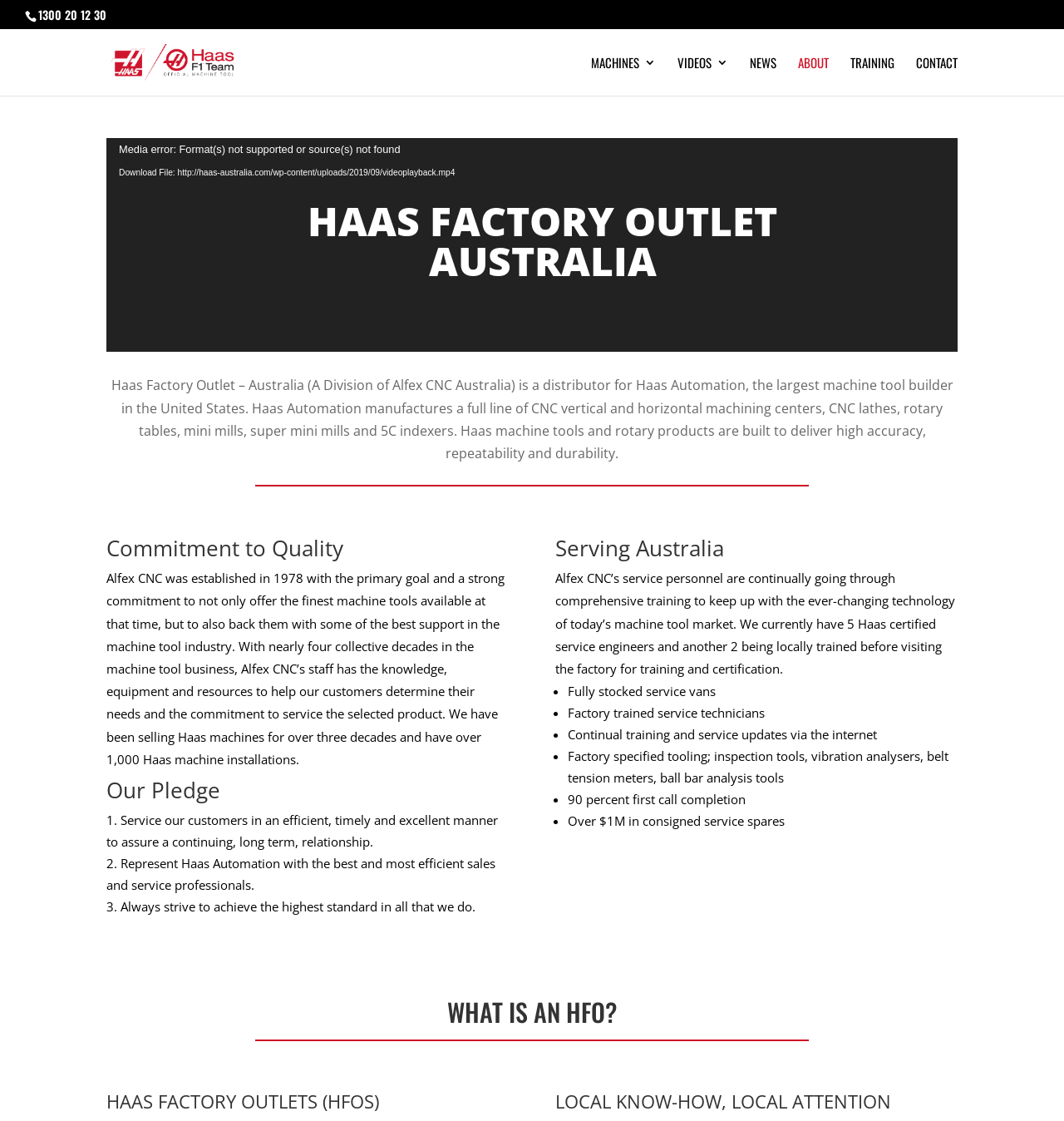Please locate and retrieve the main header text of the webpage.

HAAS FACTORY OUTLET
AUSTRALIA
